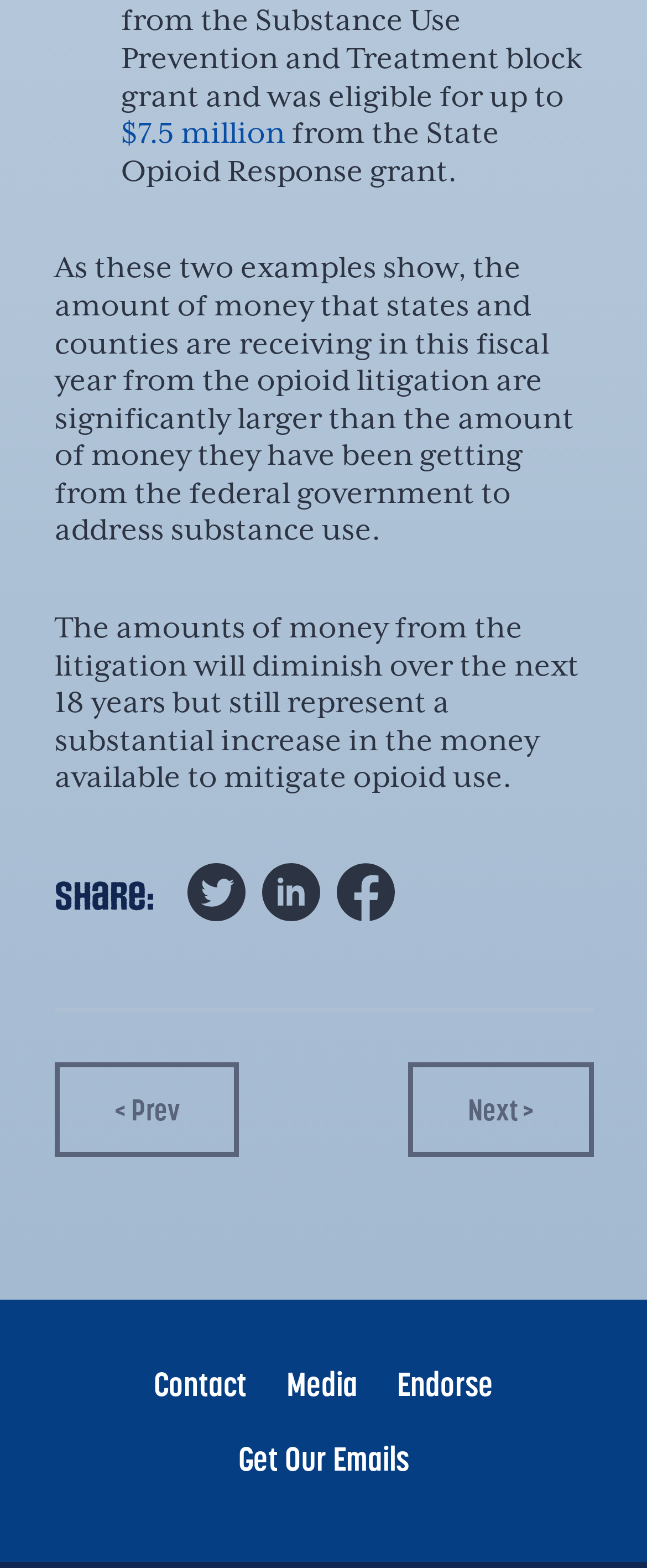What is the amount of money from the Substance Use Prevention and Treatment block grant?
Utilize the image to construct a detailed and well-explained answer.

The answer can be found in the first paragraph of the webpage, where it is mentioned that the amount of money from the Substance Use Prevention and Treatment block grant is eligible for up to $7.5 million.